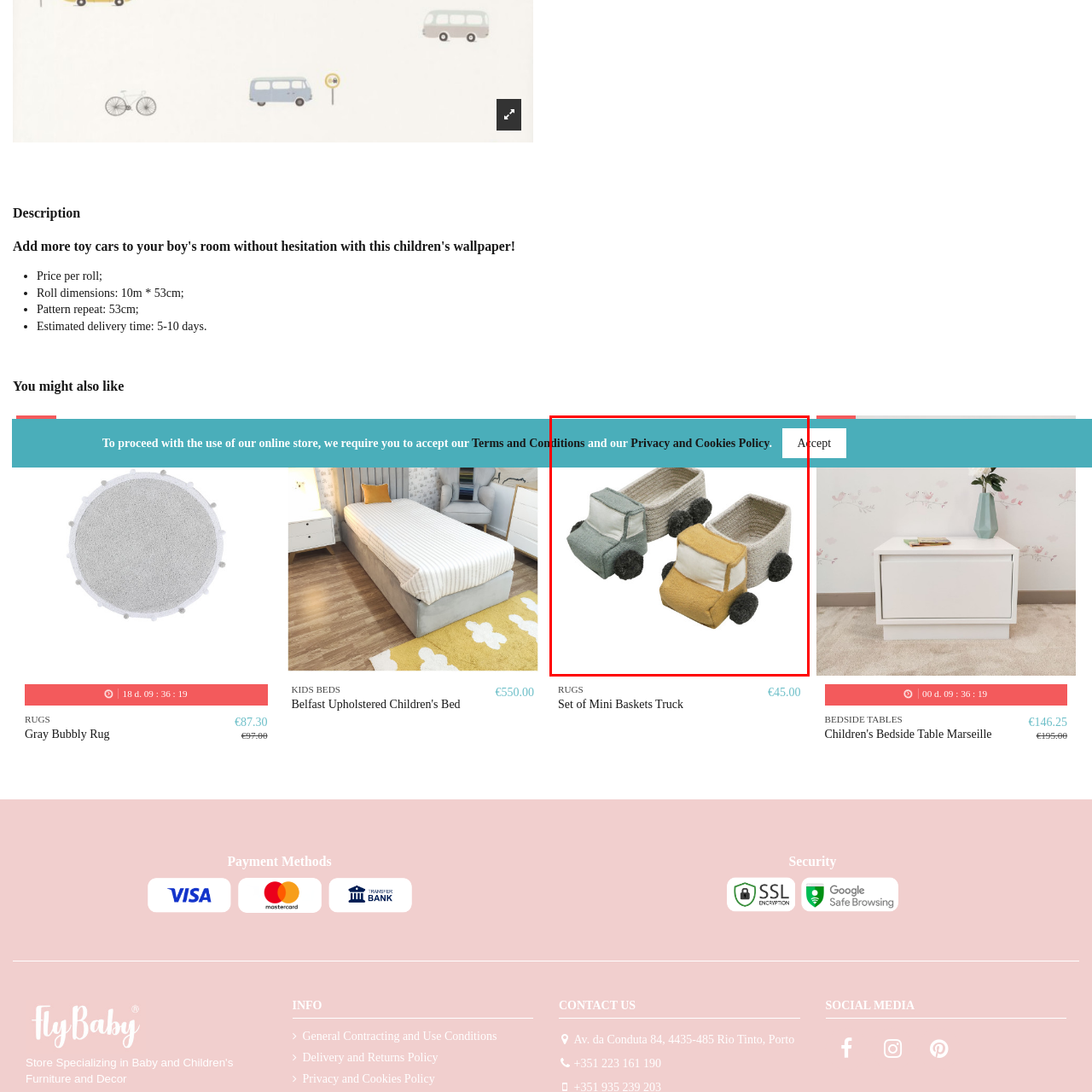What is the price of the 'Lorena Canals Truck Basket Set'?
Look closely at the image inside the red bounding box and answer the question with as much detail as possible.

The caption provides the price of the product, which is €45.00, indicating the cost of the 'Lorena Canals Truck Basket Set'.